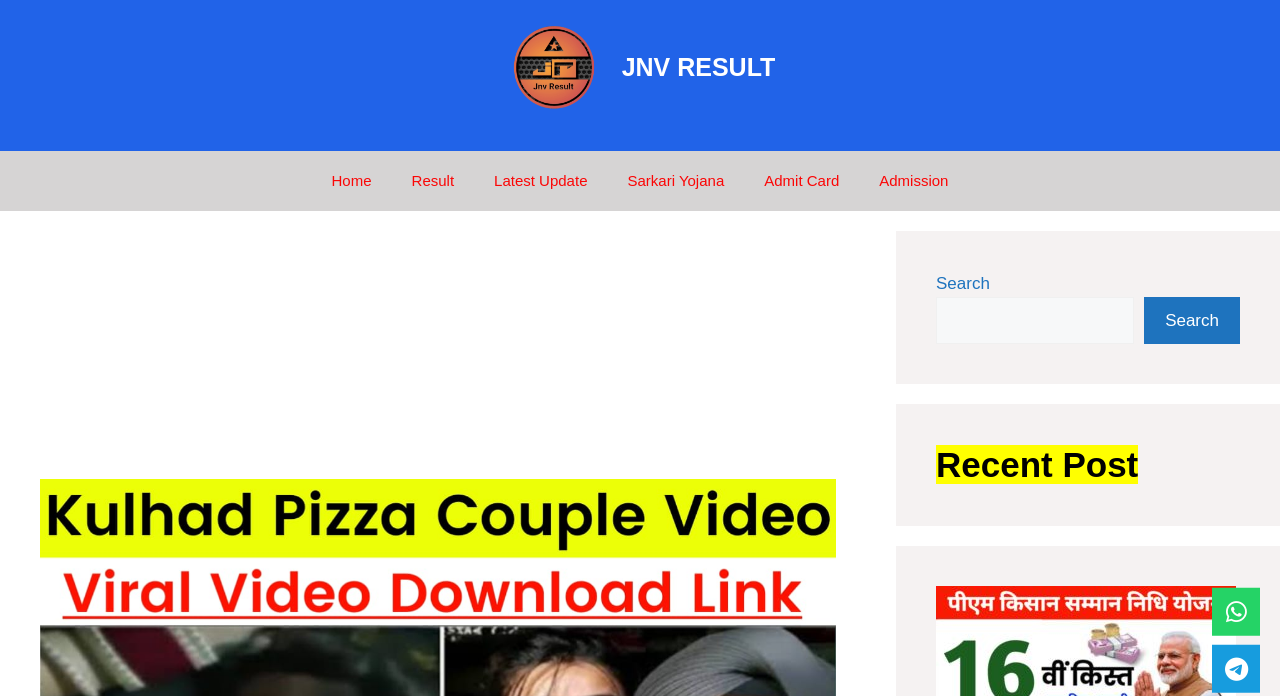Identify the bounding box coordinates for the element that needs to be clicked to fulfill this instruction: "Read more about the author". Provide the coordinates in the format of four float numbers between 0 and 1: [left, top, right, bottom].

None